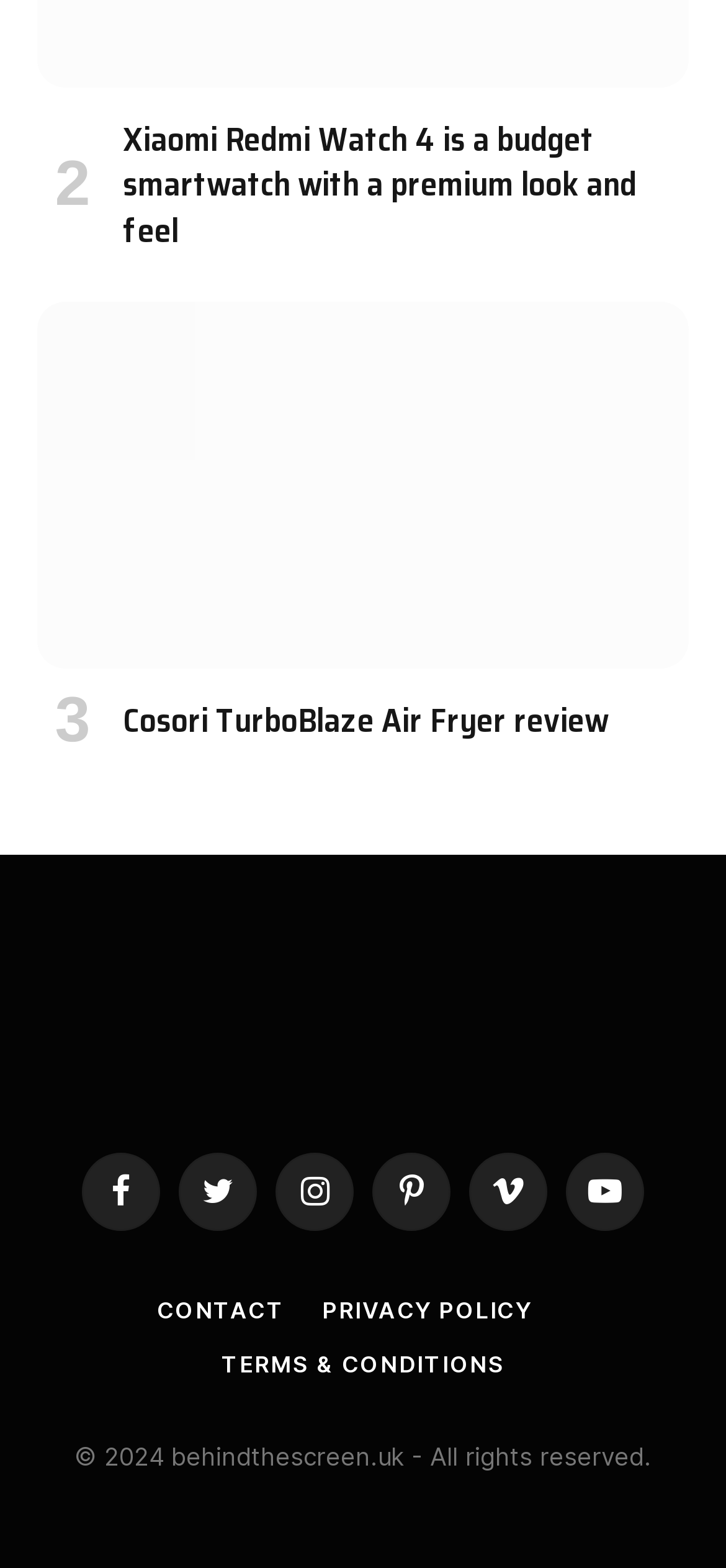Find the bounding box coordinates of the element to click in order to complete the given instruction: "View the image of Cosori TurboBlaze air fryer."

[0.051, 0.193, 0.949, 0.426]